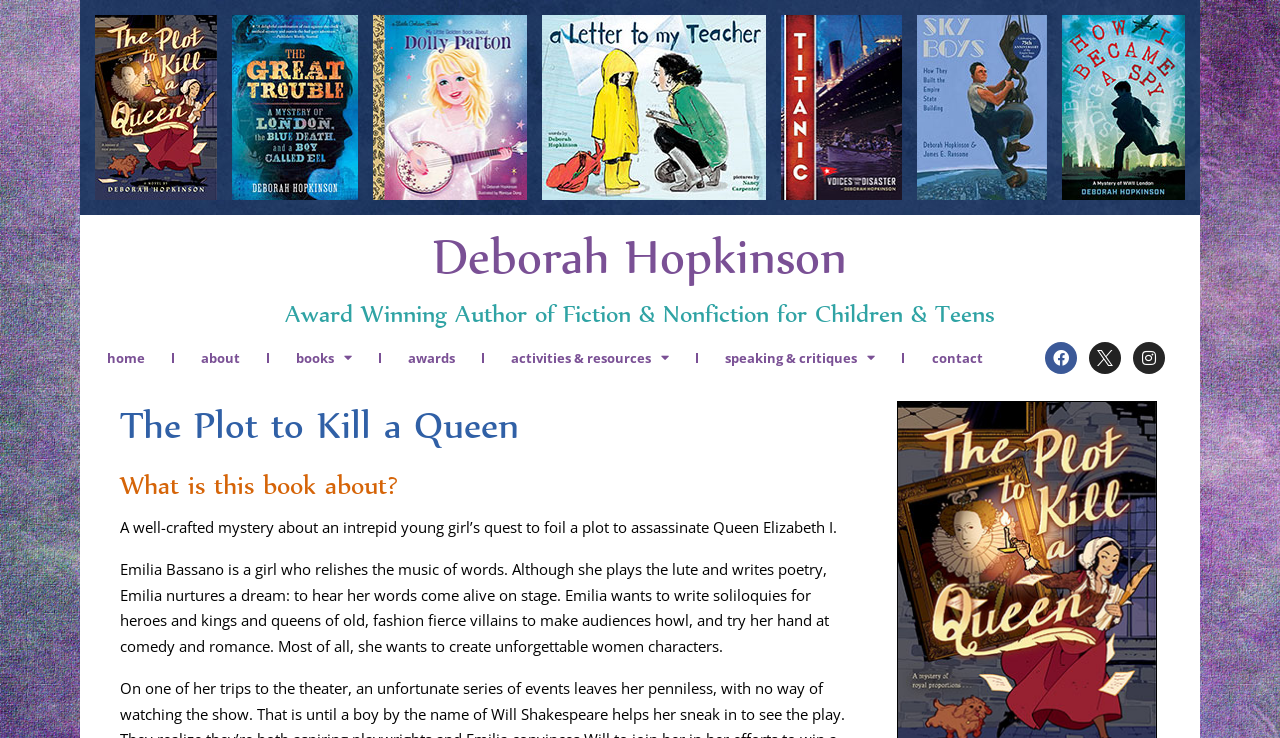What is the author's name?
Answer the question with as much detail as possible.

The author's name is Deborah Hopkinson, which is mentioned in the heading element with the text 'Deborah Hopkinson' at the top of the webpage.